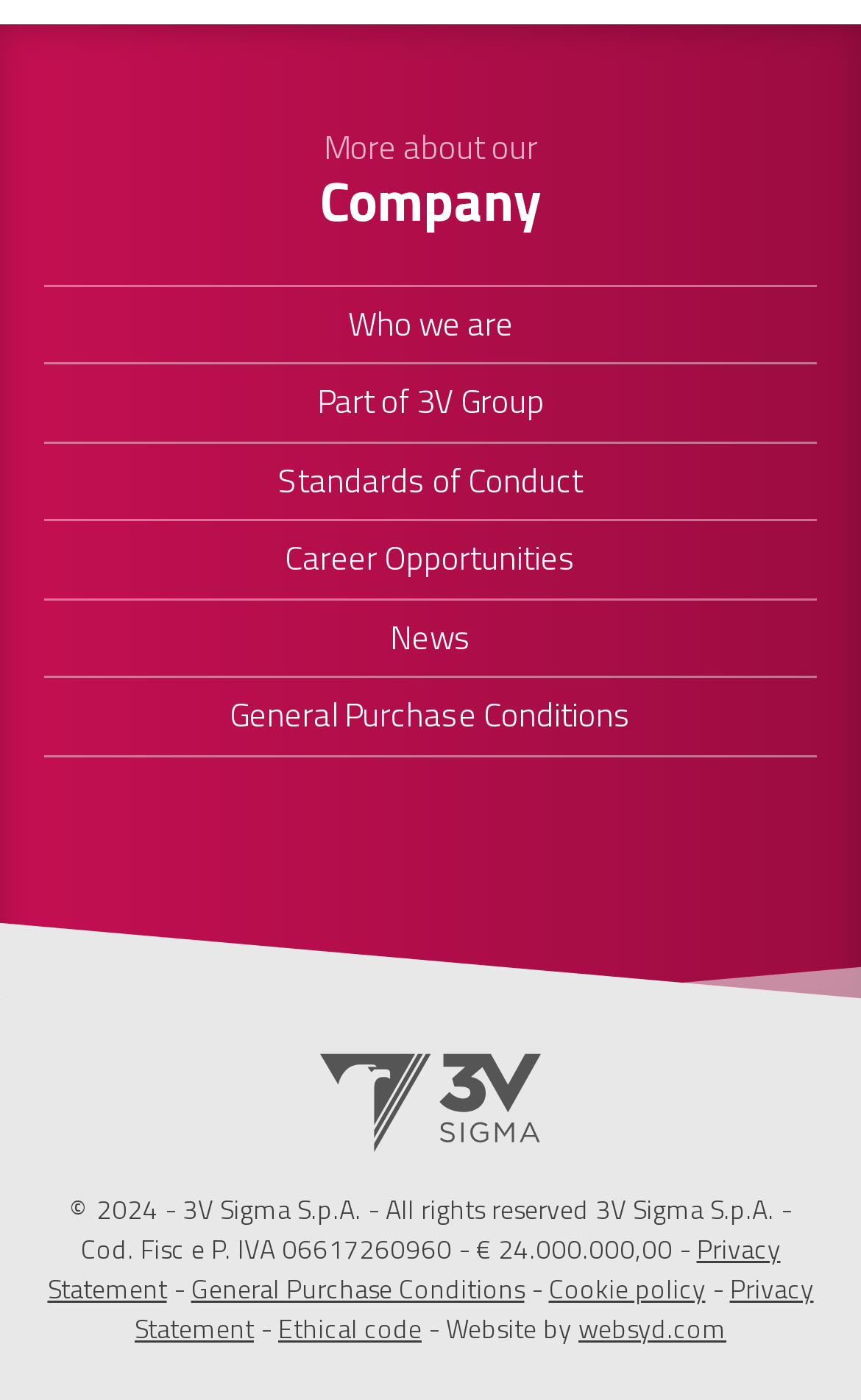Refer to the element description Amazon Affiliate Disclaimer and identify the corresponding bounding box in the screenshot. Format the coordinates as (top-left x, top-left y, bottom-right x, bottom-right y) with values in the range of 0 to 1.

None